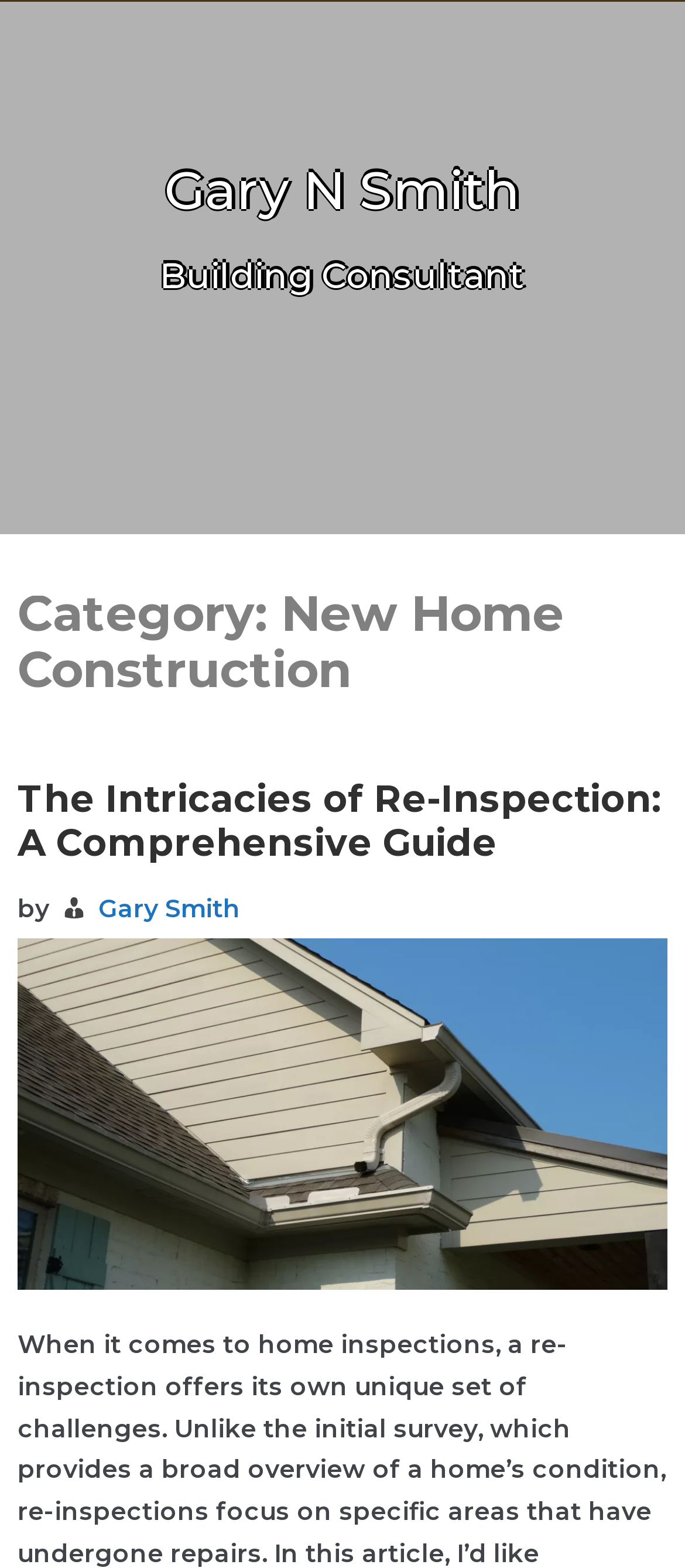What is the occupation of Gary N Smith?
Look at the webpage screenshot and answer the question with a detailed explanation.

Based on the webpage, Gary N Smith is mentioned as a link, and next to it, there is a static text 'Building Consultant', which suggests that Gary N Smith is a building consultant.